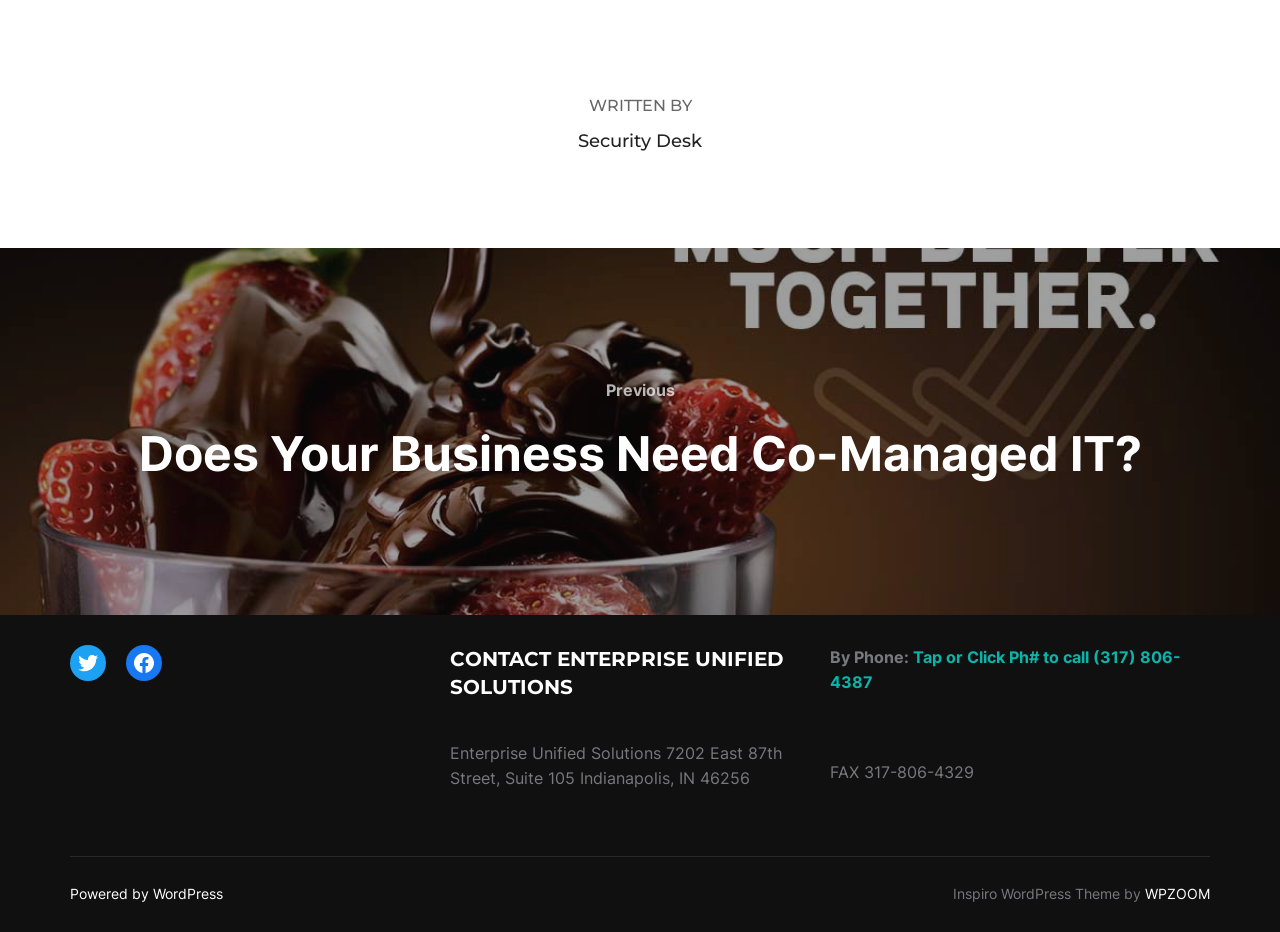What is the phone number to call for Enterprise Unified Solutions? Using the information from the screenshot, answer with a single word or phrase.

(317) 806-4387